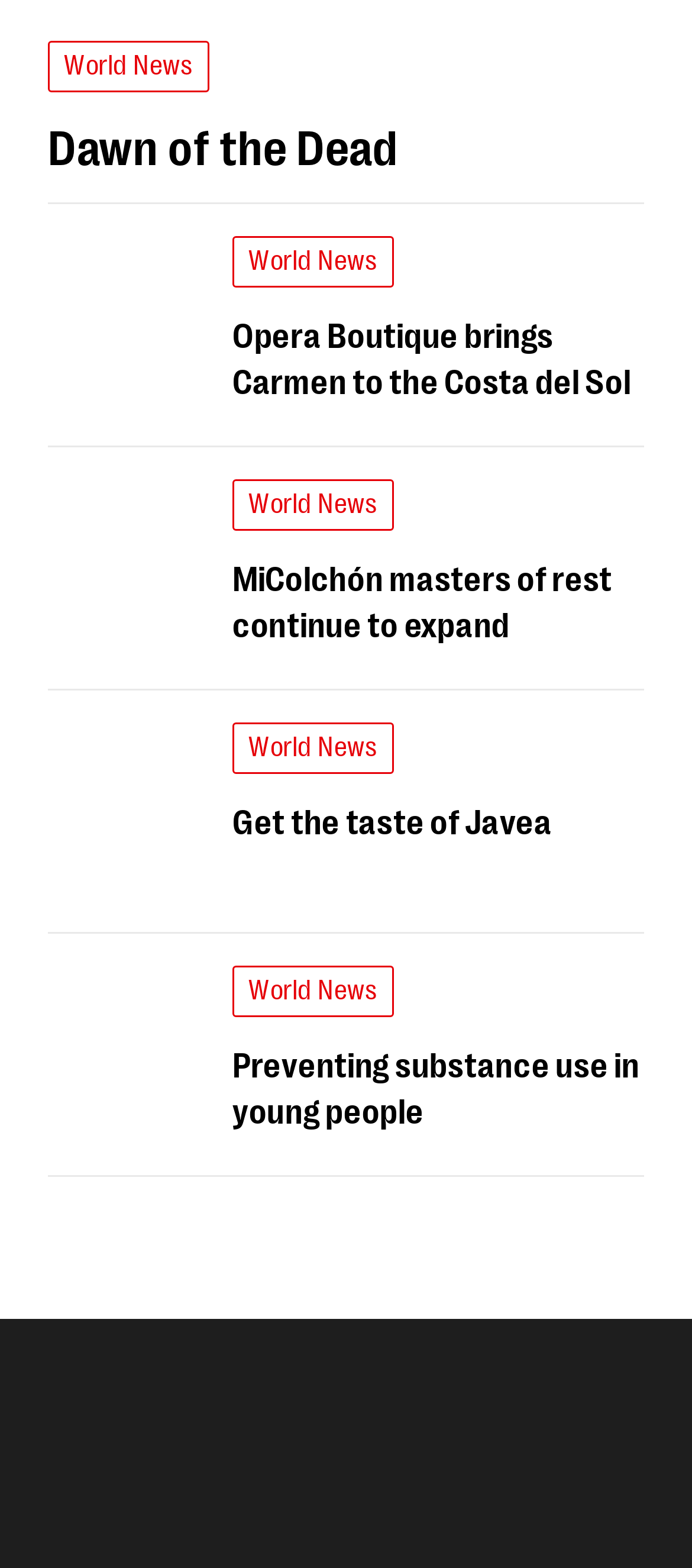Answer the question with a single word or phrase: 
What is the name of the news organization?

Euro Weekly News